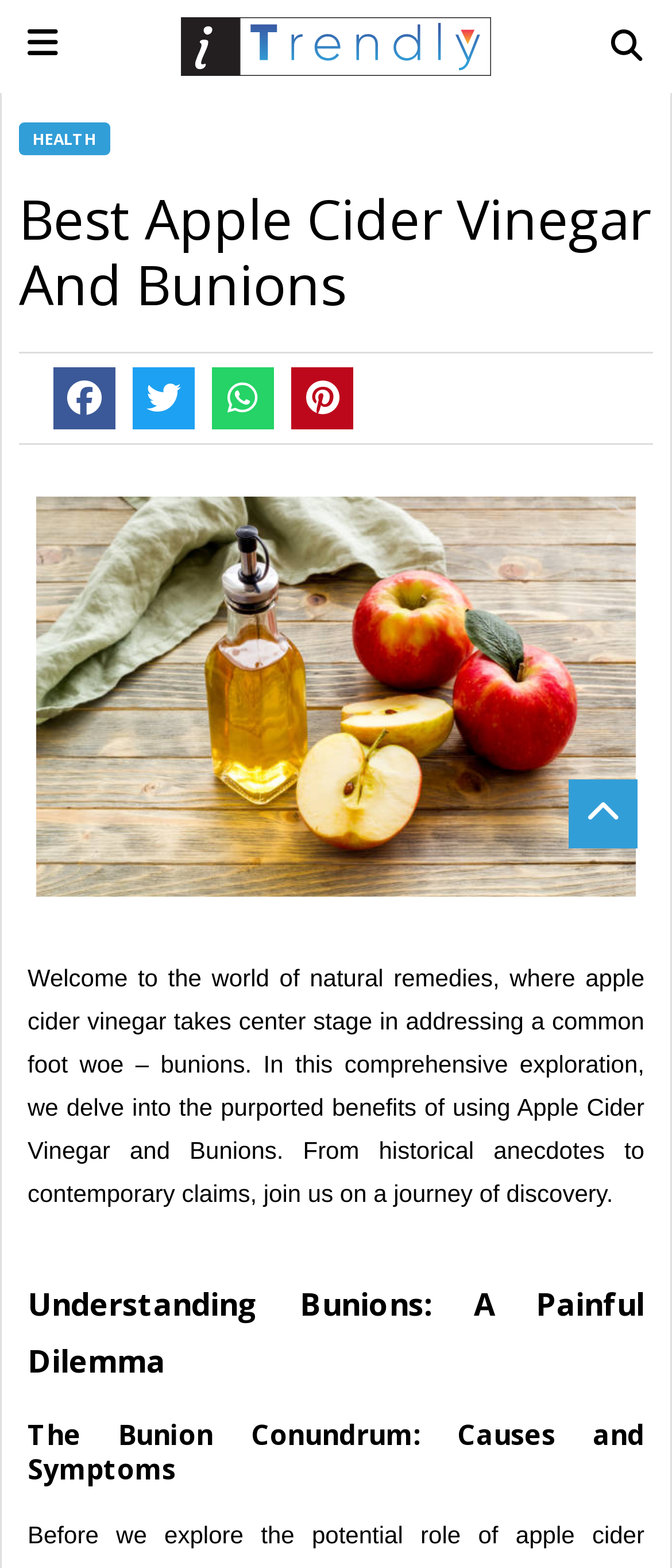Is there a search function on the webpage?
Answer the question with a single word or phrase derived from the image.

Yes